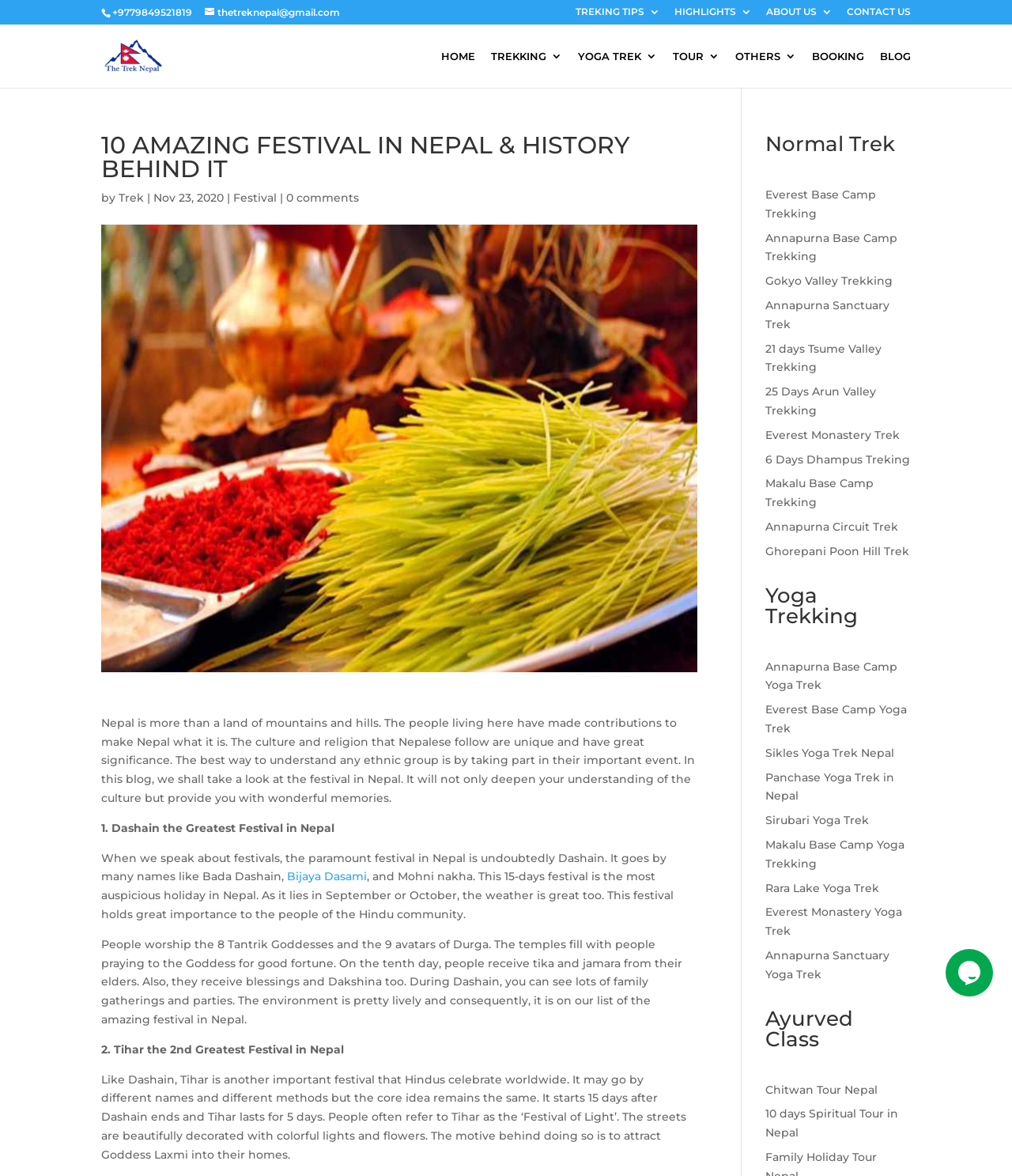How many days does the 21 days Tsume Valley Trekking take?
Based on the image, respond with a single word or phrase.

21 days